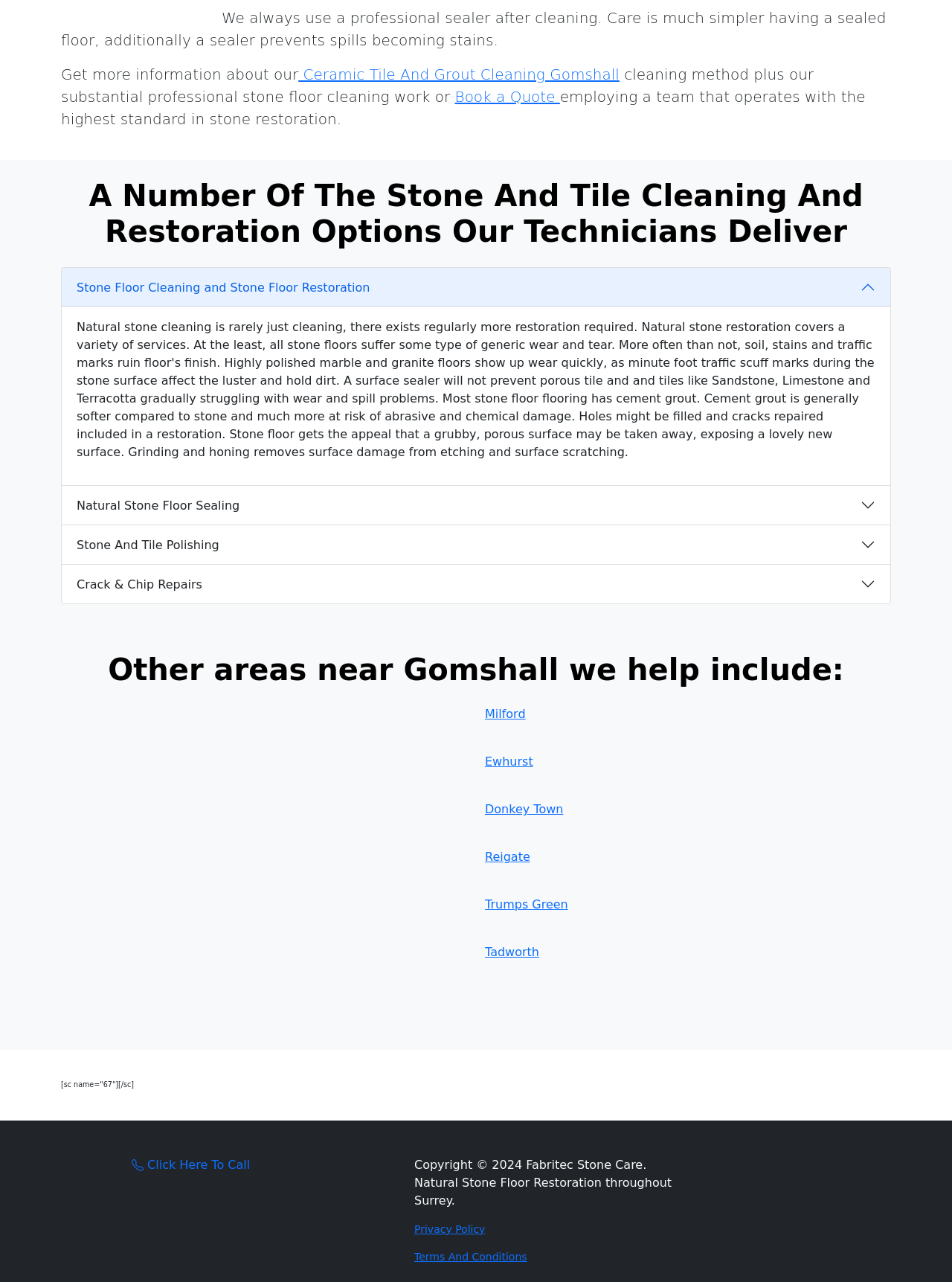What is the name of the company providing stone floor cleaning services?
With the help of the image, please provide a detailed response to the question.

The company name can be found in the StaticText element with ID 725, which states 'Copyright © 2024 Fabritec Stone Care. Natural Stone Floor Restoration throughout Surrey.' Therefore, the name of the company is Fabritec Stone Care.